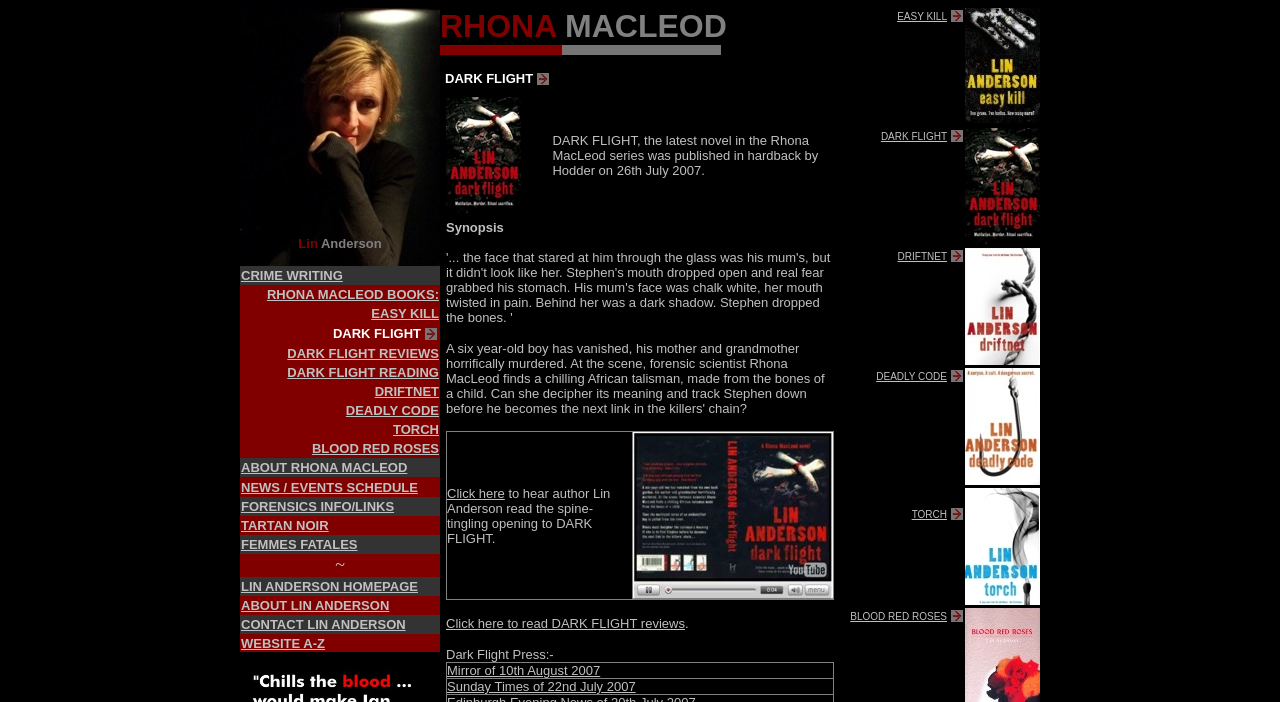Provide the bounding box coordinates of the section that needs to be clicked to accomplish the following instruction: "Click on CRIME WRITING."

[0.188, 0.379, 0.344, 0.406]